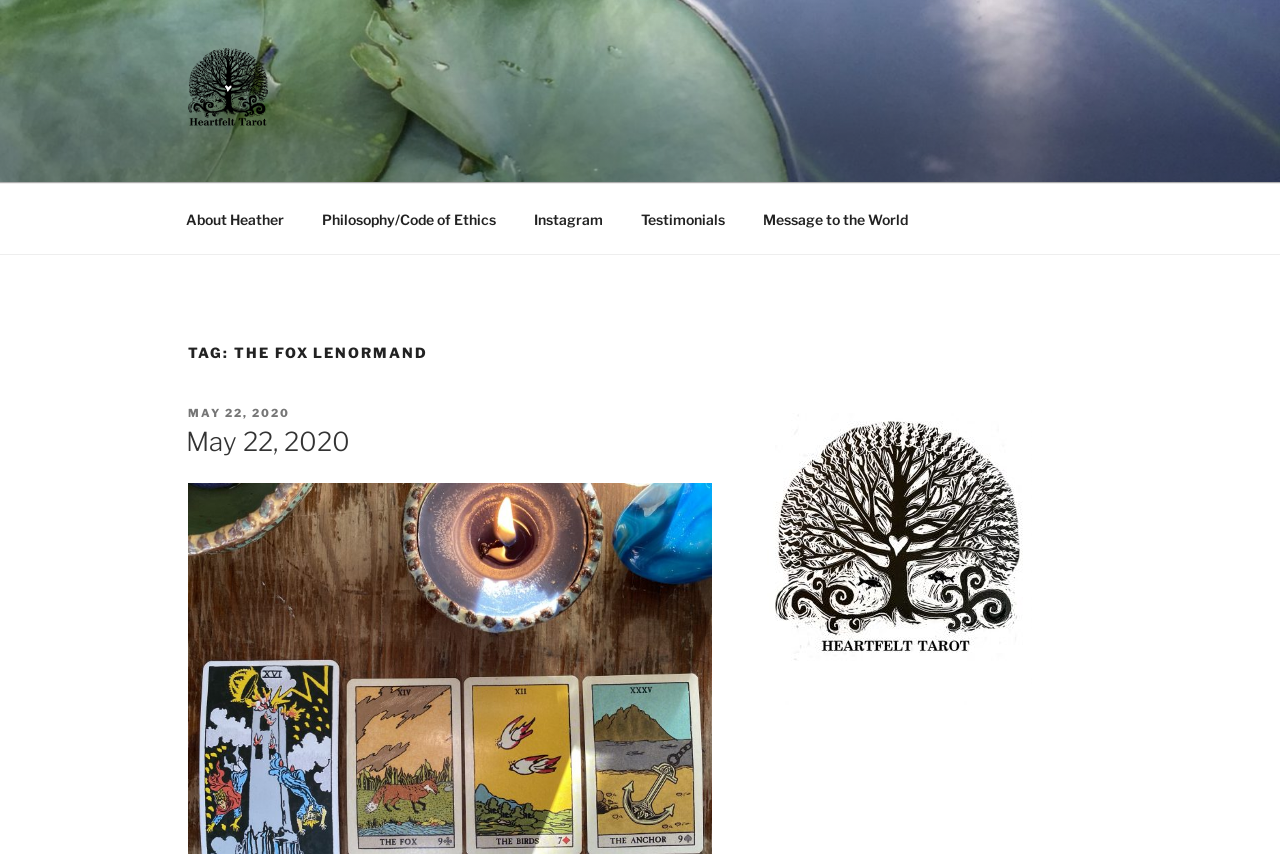Answer the question using only one word or a concise phrase: How many menu items are in the top menu?

5